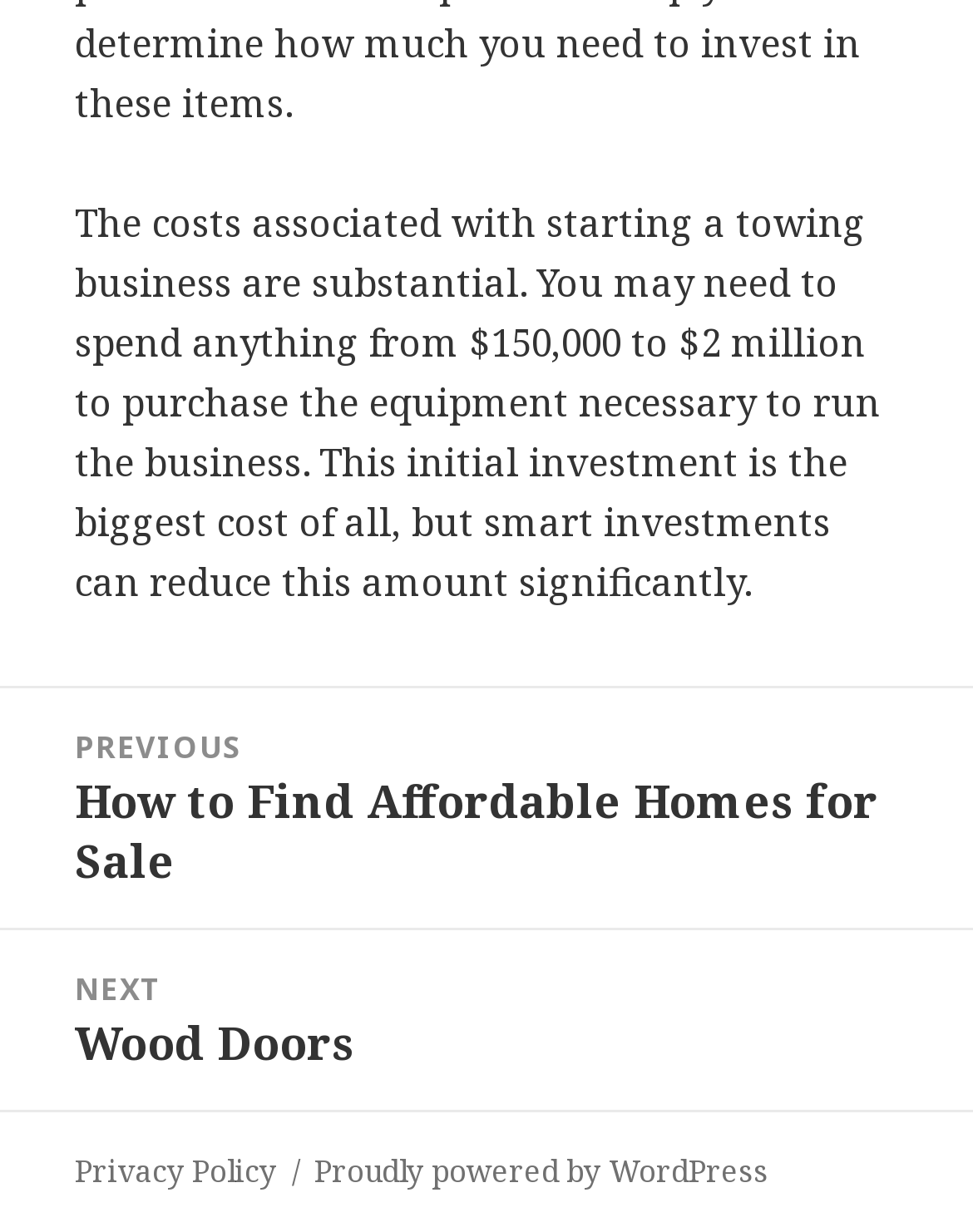Identify the bounding box coordinates for the UI element described as: "Proudly powered by WordPress". The coordinates should be provided as four floats between 0 and 1: [left, top, right, bottom].

[0.323, 0.932, 0.79, 0.969]